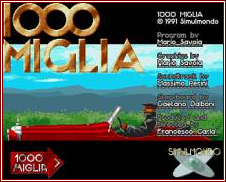What is the name of the artist?
Give a single word or phrase answer based on the content of the image.

Massimo Perri